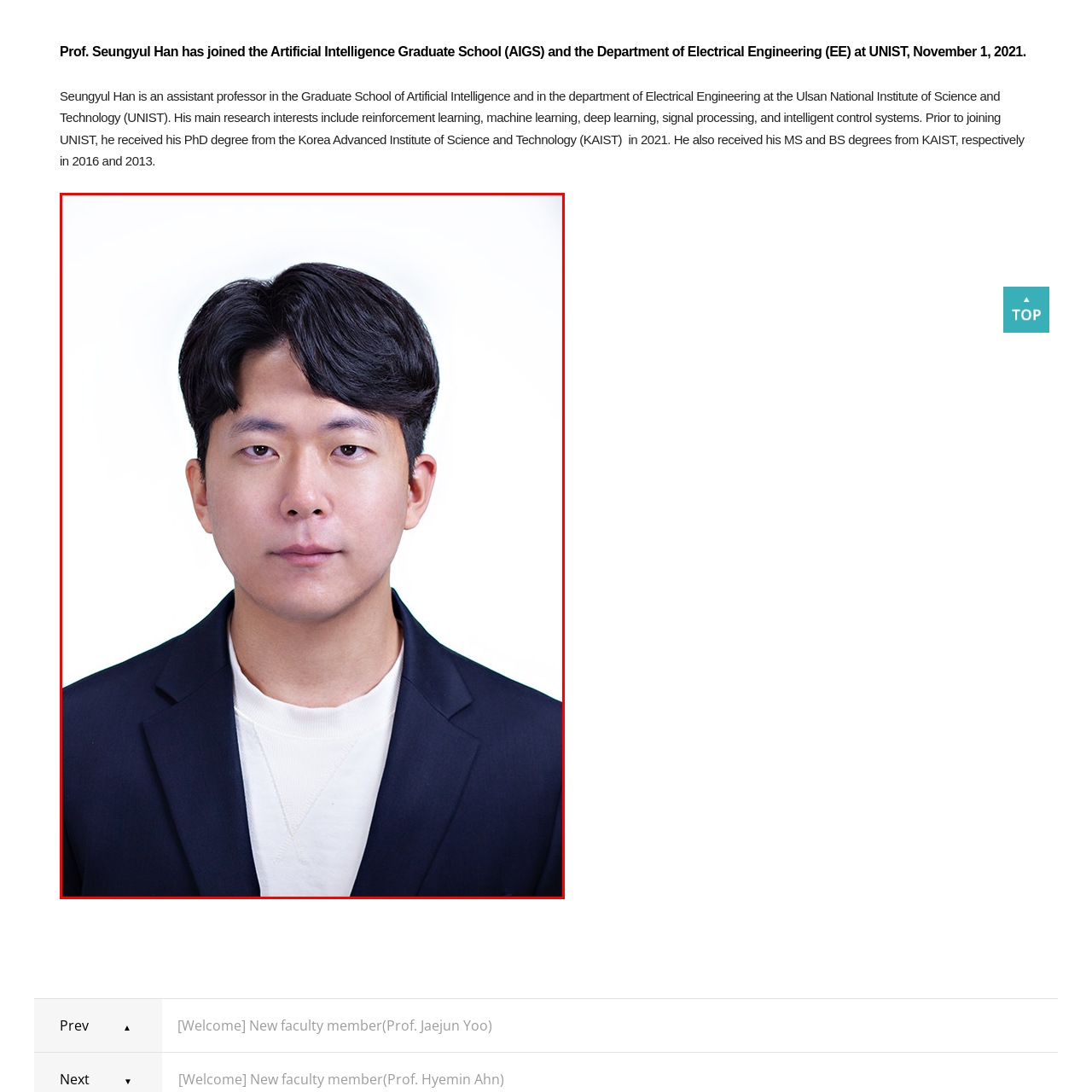Inspect the image surrounded by the red boundary and answer the following question in detail, basing your response on the visual elements of the image: 
When did Prof. Han join UNIST?

According to the caption, Prof. Han's addition to UNIST was effective November 1, 2021, which indicates the date he joined the institution.